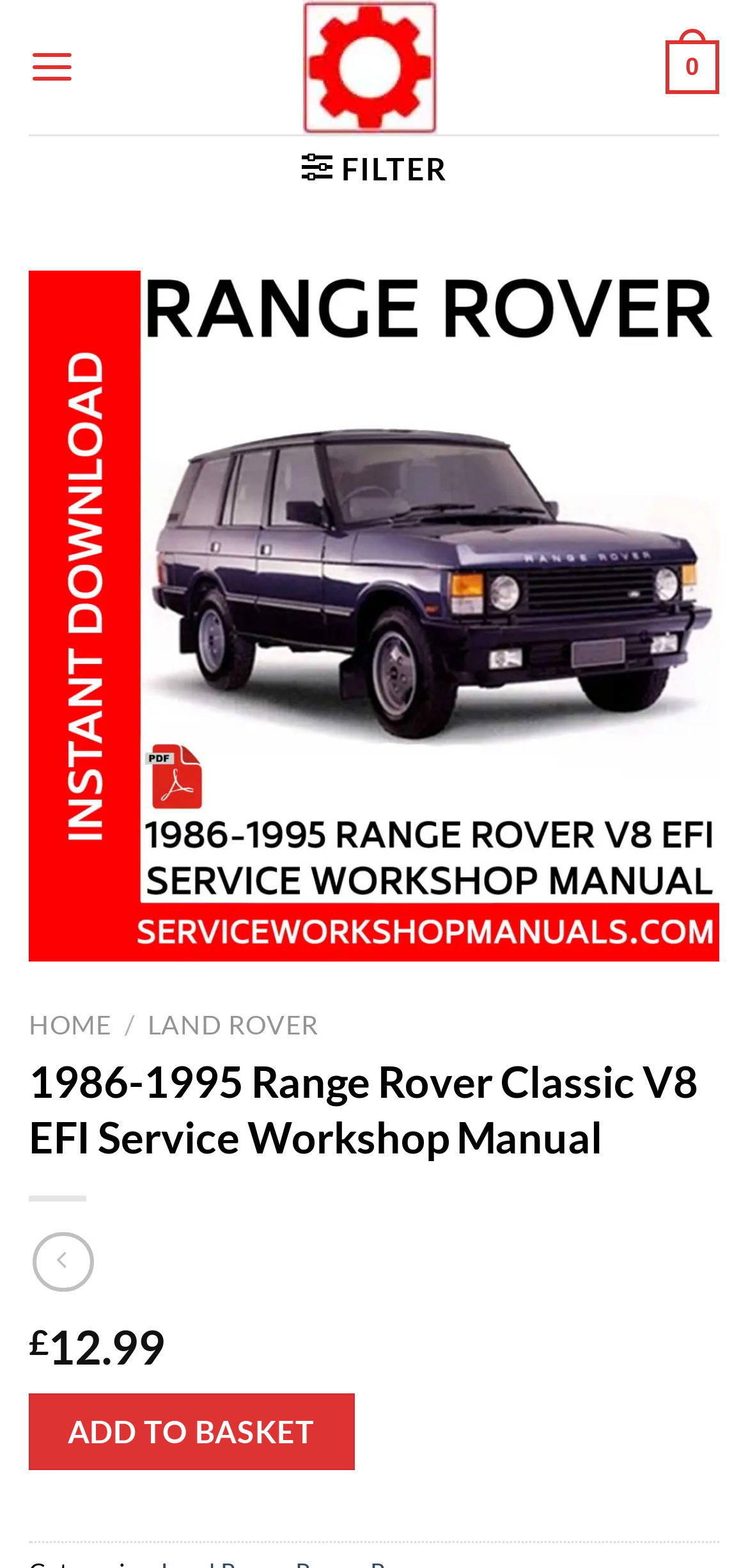Determine the coordinates of the bounding box that should be clicked to complete the instruction: "Add the manual to the basket". The coordinates should be represented by four float numbers between 0 and 1: [left, top, right, bottom].

[0.038, 0.888, 0.473, 0.938]